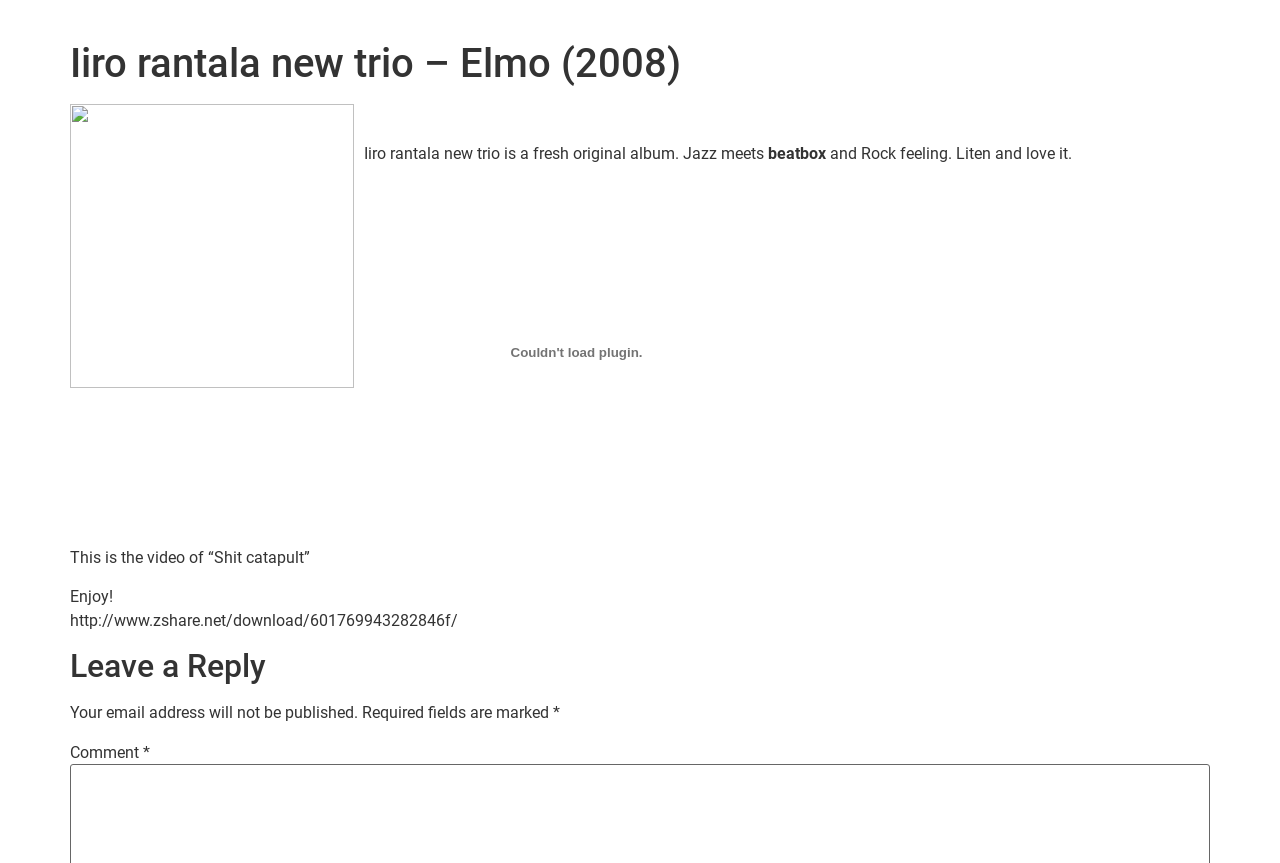What is the feeling conveyed by the album?
Kindly give a detailed and elaborate answer to the question.

The webpage describes the album as something to 'Liten and love it', which suggests that the feeling conveyed by the album is one of love or affection.